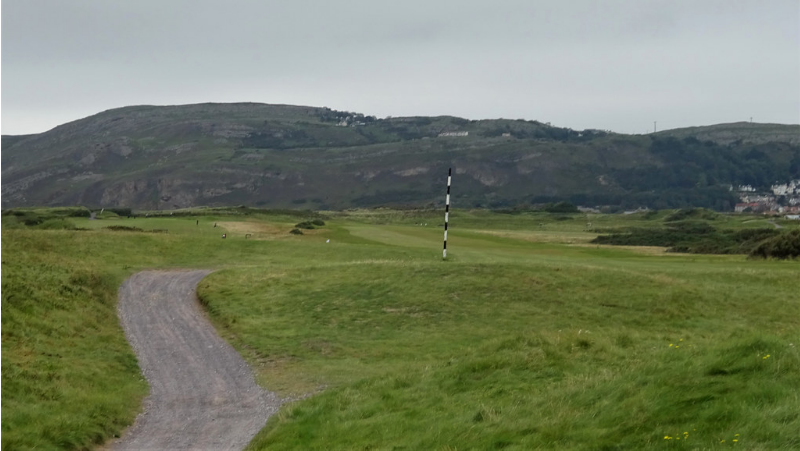Please reply with a single word or brief phrase to the question: 
What is the purpose of the tall striped marker?

Indicating a line for golfers